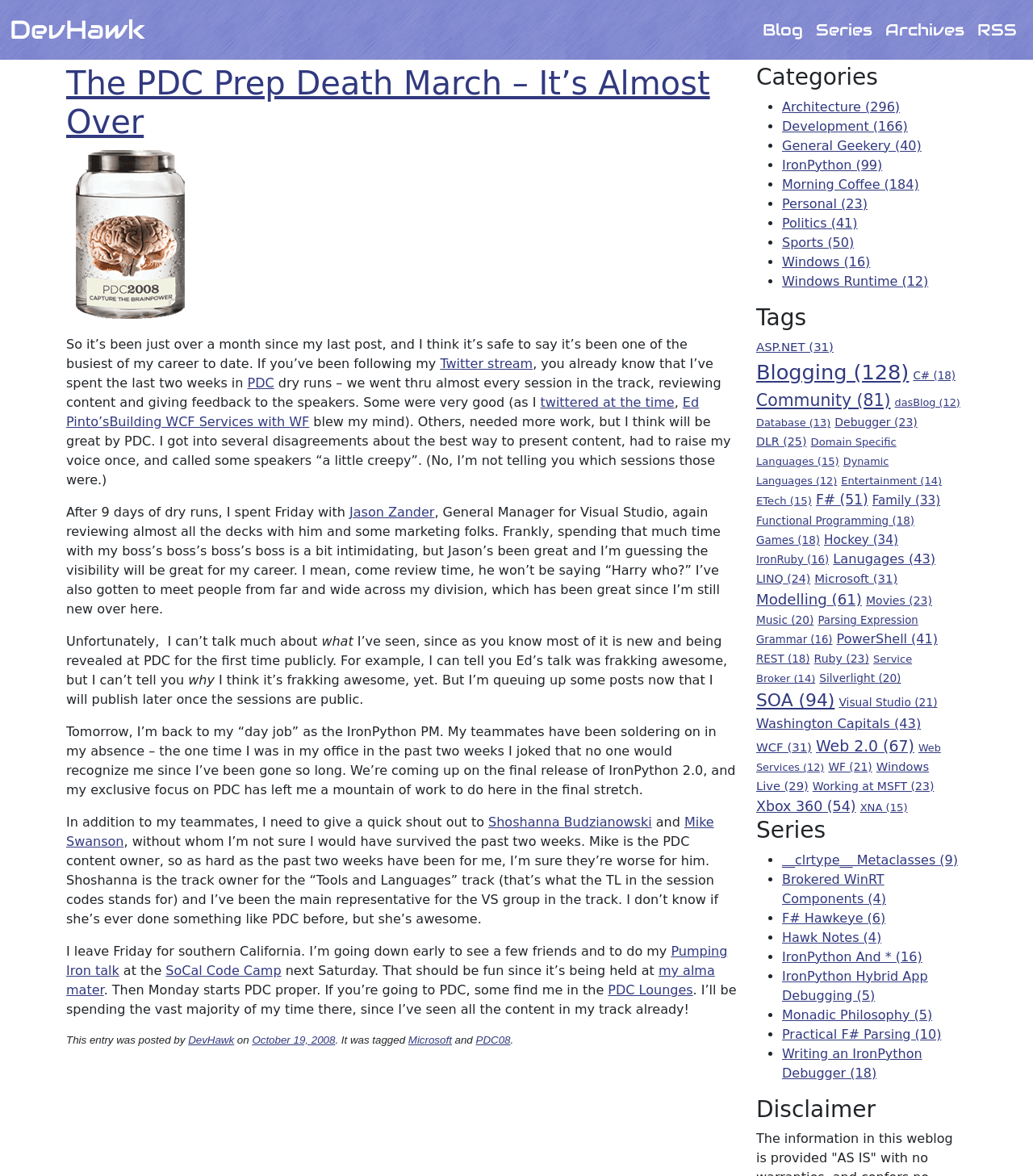Please determine the heading text of this webpage.

The PDC Prep Death March – It’s Almost Over